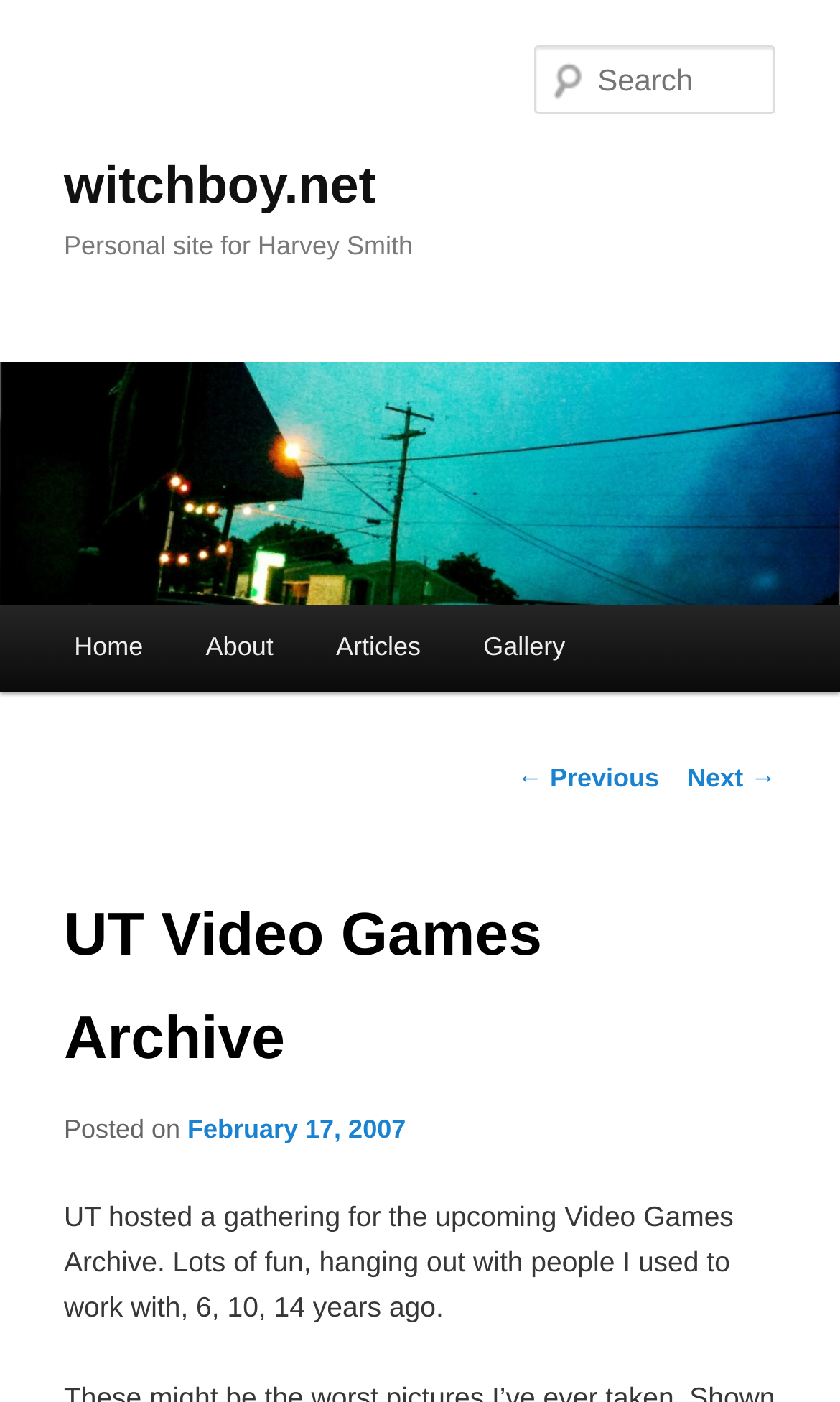Please identify the bounding box coordinates of the area I need to click to accomplish the following instruction: "search for something".

[0.637, 0.032, 0.924, 0.082]